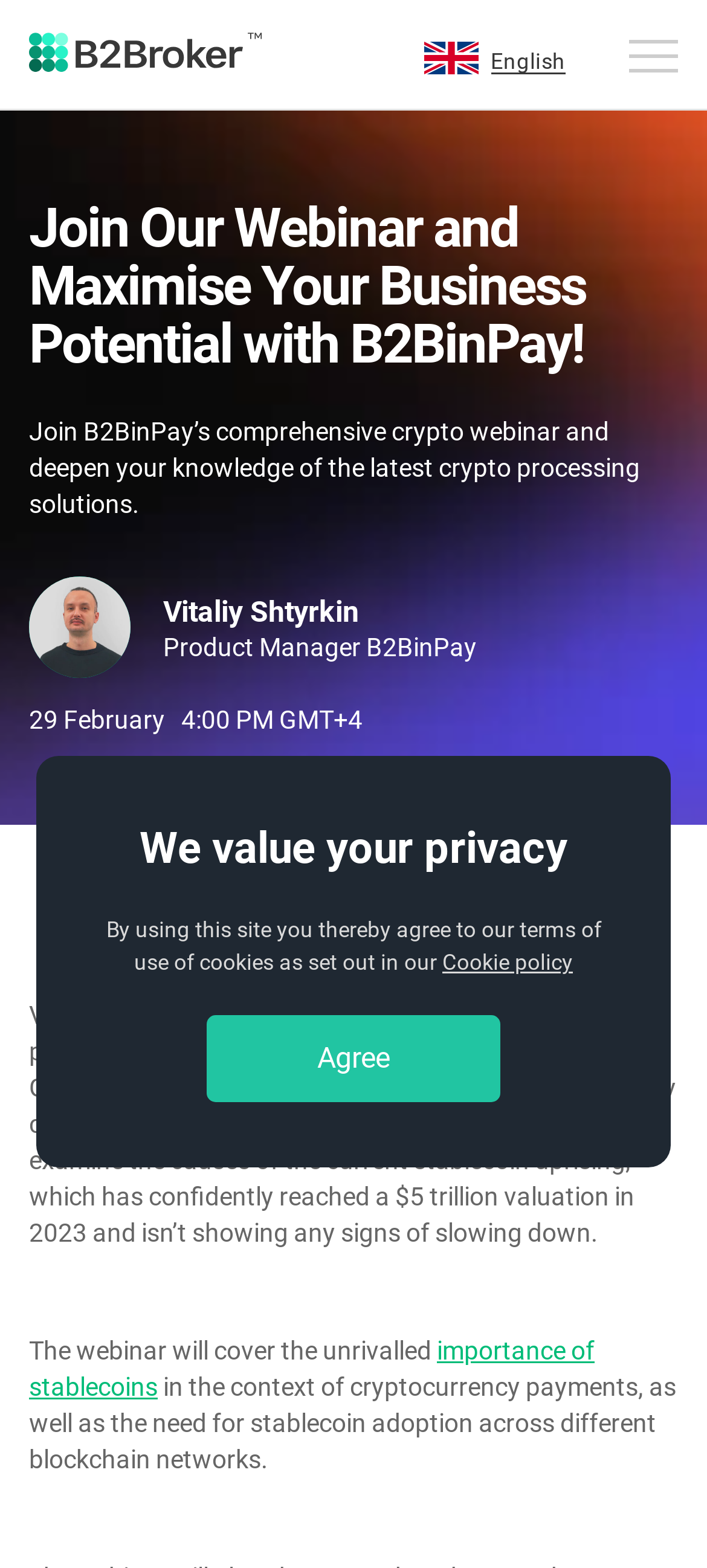What is the topic of the webinar?
Using the image as a reference, give a one-word or short phrase answer.

Crypto processing solutions